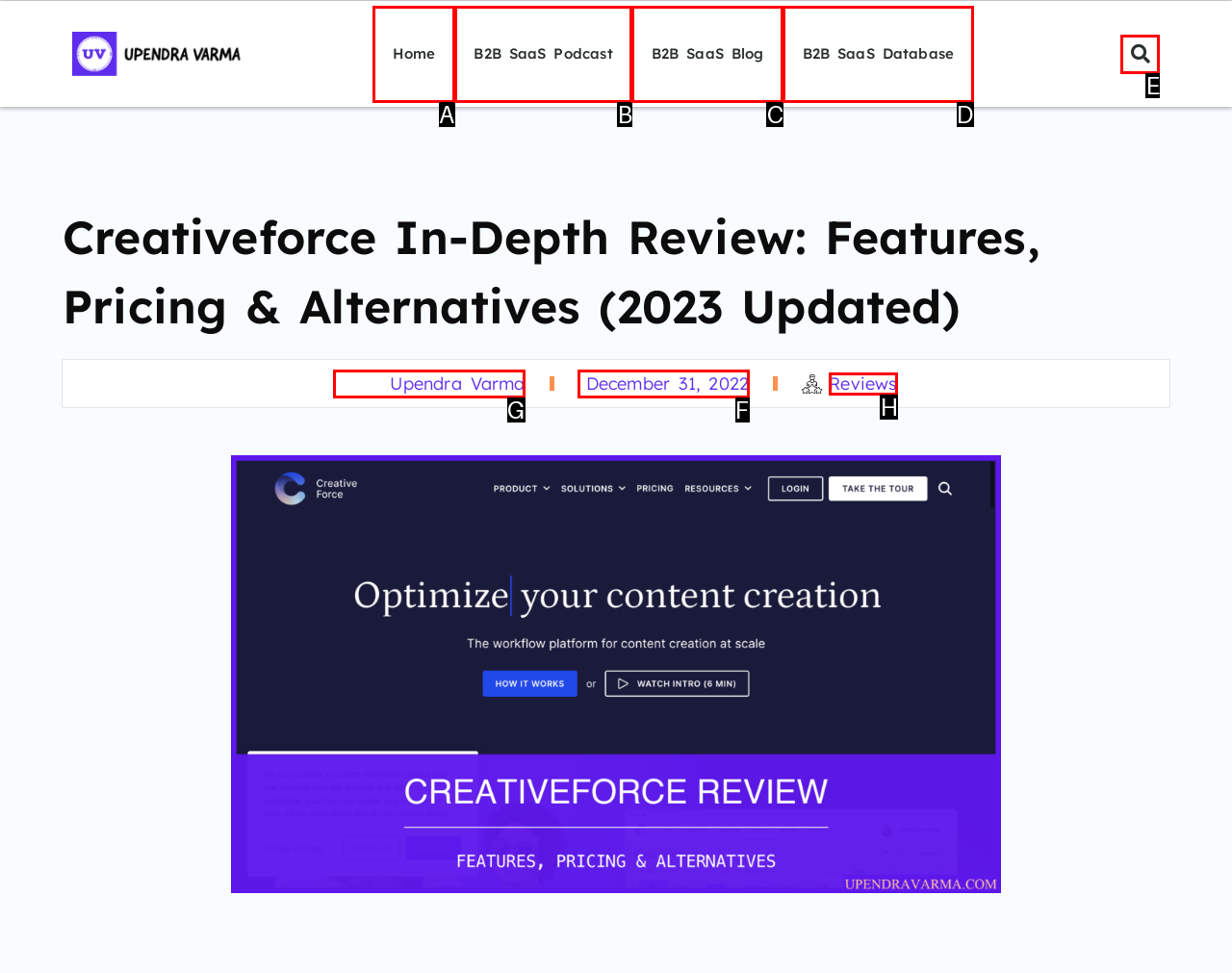Identify the HTML element to click to fulfill this task: visit the author's profile
Answer with the letter from the given choices.

G